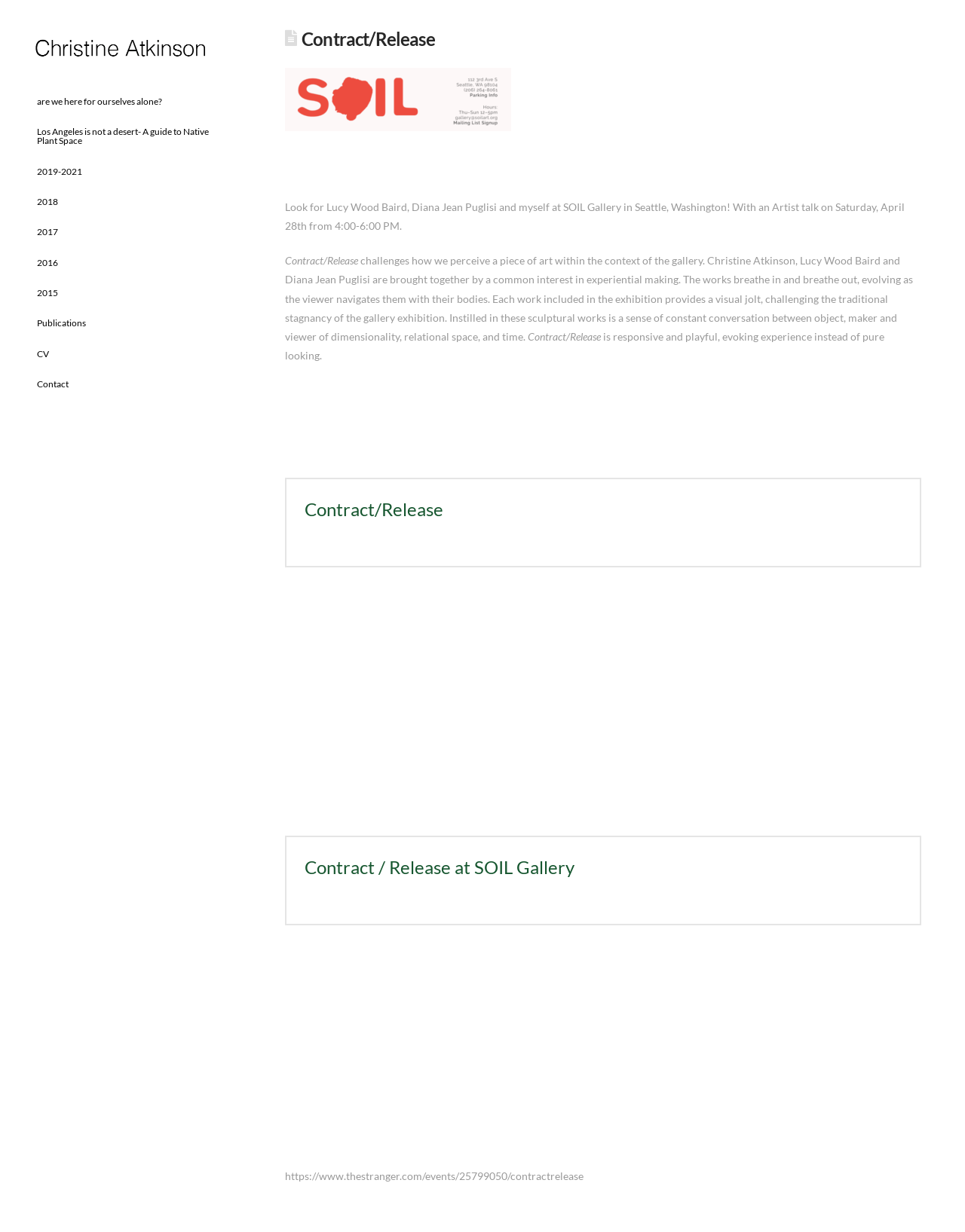Explain the webpage in detail.

The webpage is about Christine Atkinson, an artist, and her project "Contract/Release". At the top left corner, there is a small image. Below the image, there are several links listed in a vertical column, including "are we here for ourselves alone?", "Los Angeles is not a desert- A guide to Native Plant Space", and years from 2015 to 2019, as well as "Publications", "CV", and "Contact".

The main content of the webpage is an article that takes up most of the page. The article has a heading "Contract/Release" at the top. Below the heading, there is a brief announcement about an artist talk at SOIL Gallery in Seattle, Washington. The main text of the article describes the exhibition "Contract/Release", which features works by Christine Atkinson, Lucy Wood Baird, and Diana Jean Puglisi. The text explains that the exhibition challenges traditional gallery exhibitions and provides a visual jolt to the viewer.

In the middle of the article, there is a section with a bold title "Contract/Release" and a description of the exhibition as responsive and playful. Below this section, there are two blockquotes with links to "Contract/Release" and "Contract / Release at SOIL Gallery". The blockquotes are followed by two iframes, one with the title "“Contract/Release” — SOIL Gallery" and the other with the title "“Contract / Release at SOIL Gallery” — The Rib". At the bottom of the page, there is a link to an event page on The Stranger website.